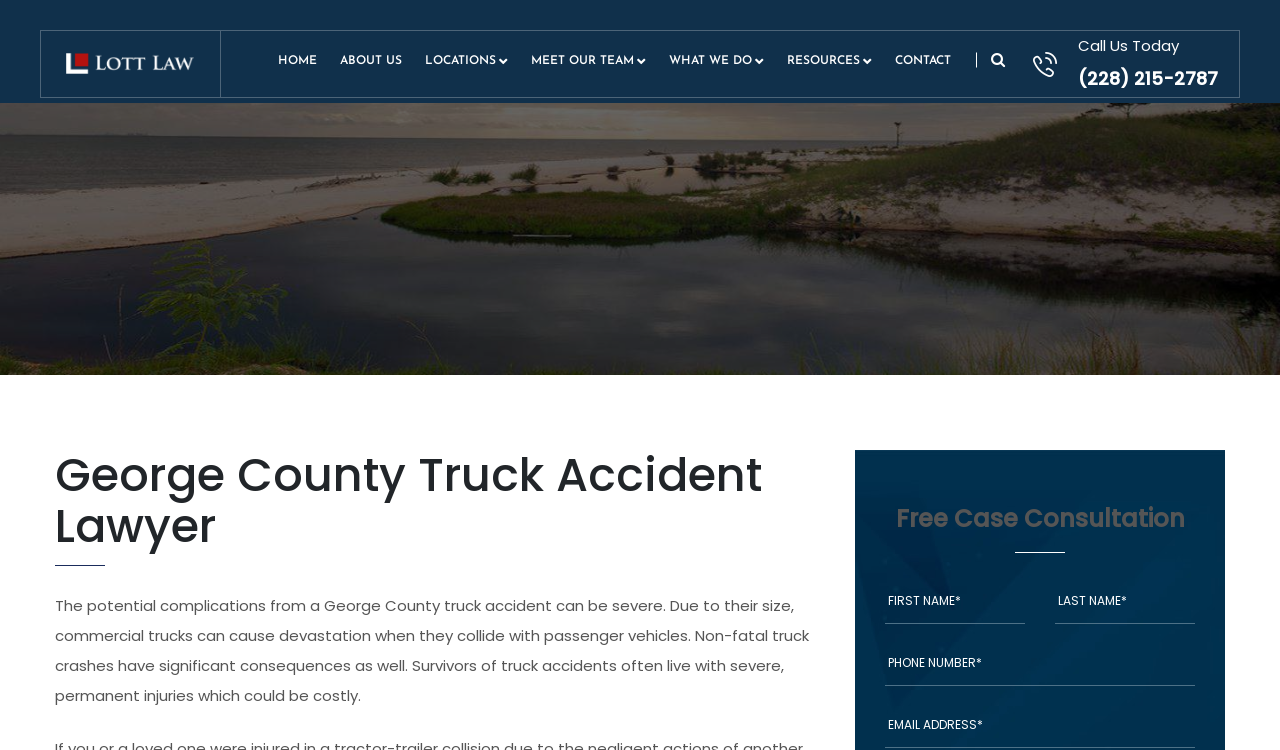Please locate the bounding box coordinates of the element that should be clicked to achieve the given instruction: "Click the 'HOME' link".

[0.217, 0.041, 0.248, 0.121]